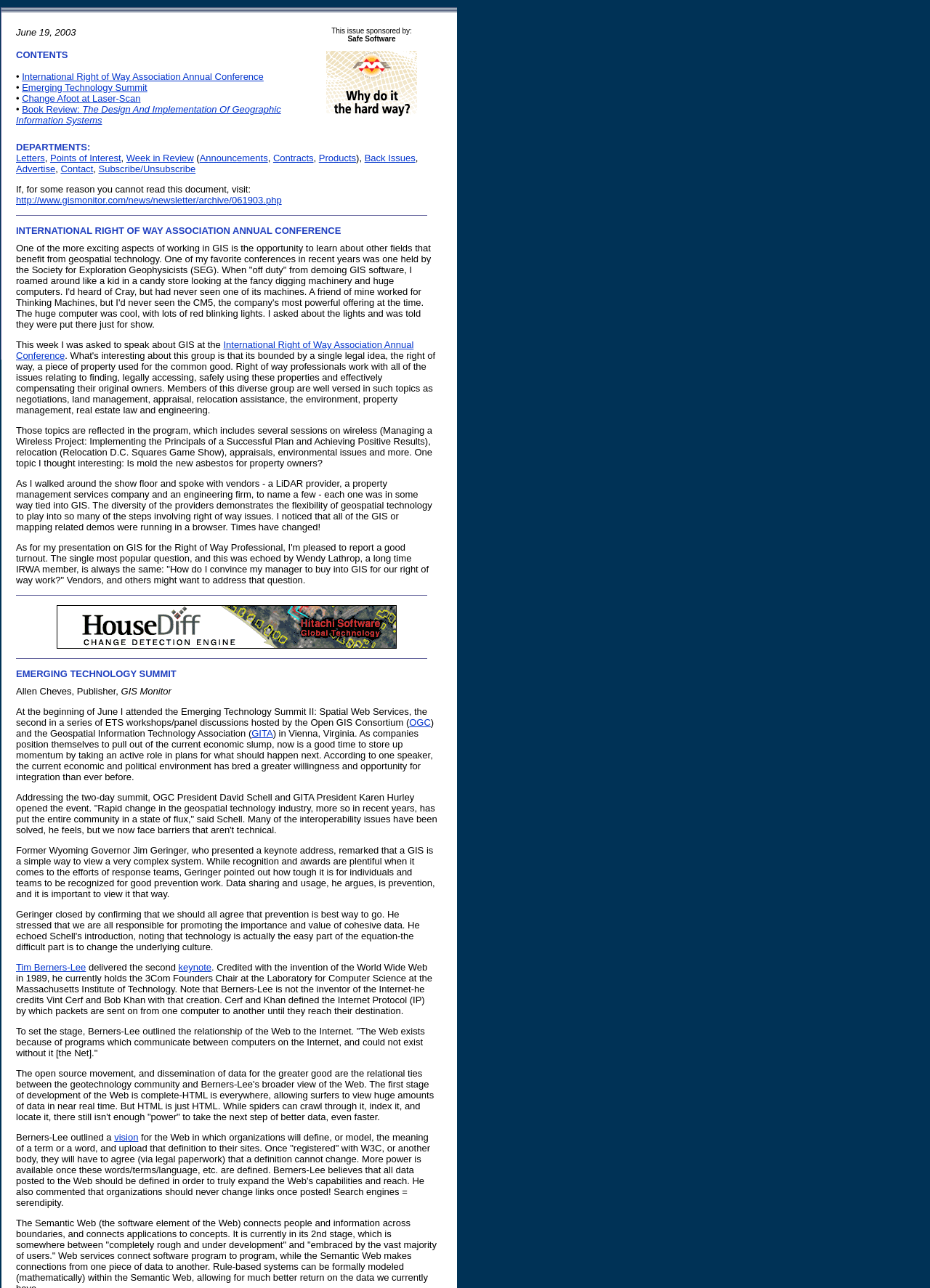Based on the image, provide a detailed and complete answer to the question: 
What is the topic of the International Right of Way Association Annual Conference?

The topic of the International Right of Way Association Annual Conference can be inferred from the text, which mentions sessions on wireless, relocation, appraisals, environmental issues, and more, indicating that the conference is focused on right of way issues.